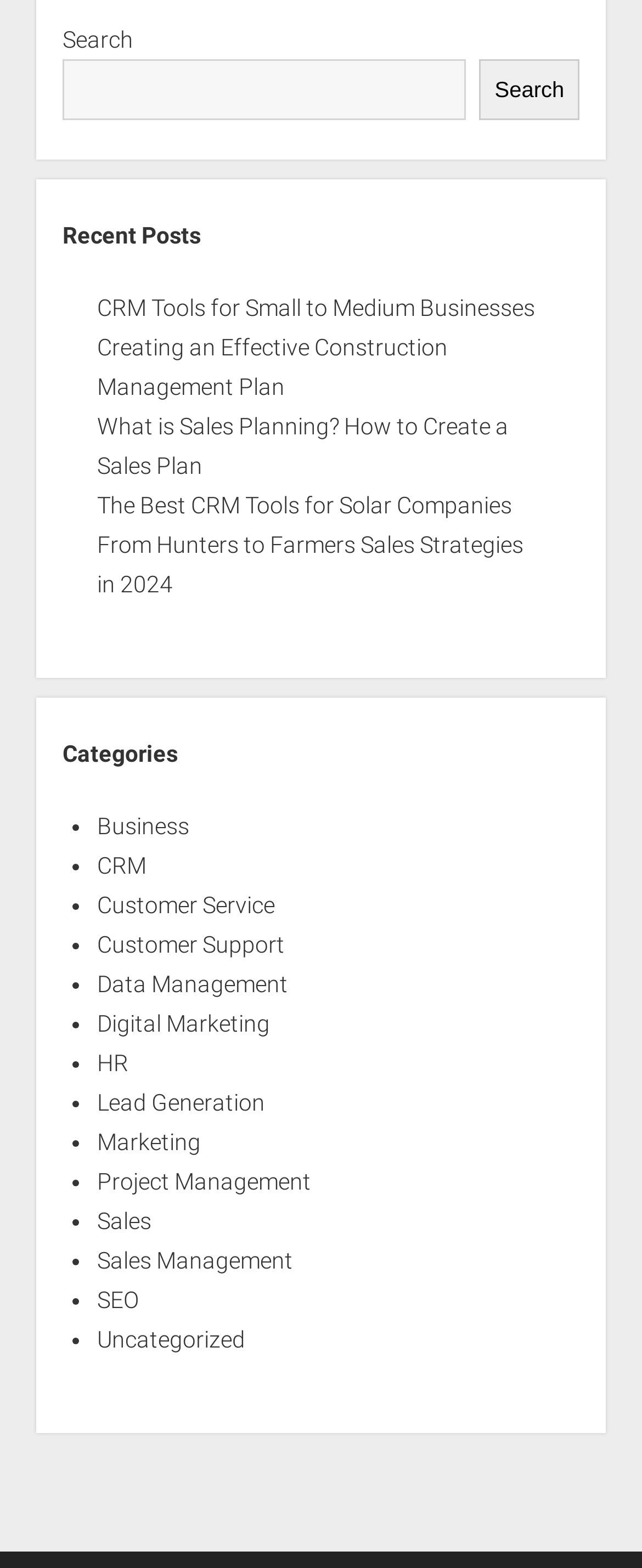What is the topic of the first post listed?
Based on the screenshot, give a detailed explanation to answer the question.

The first post listed has the title 'CRM Tools for Small to Medium Businesses', which suggests that the topic of the post is related to CRM tools for small to medium-sized businesses.